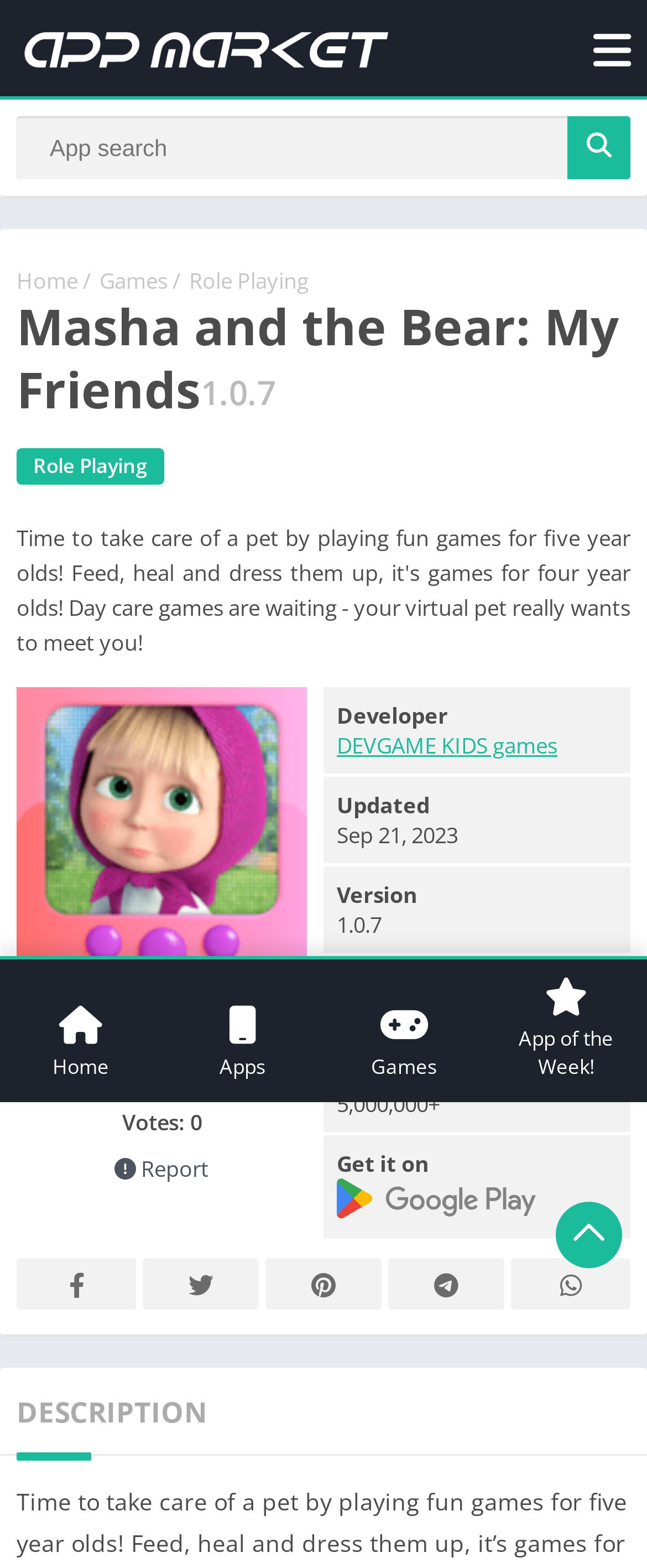Identify the bounding box coordinates of the region that should be clicked to execute the following instruction: "Go to Home".

[0.026, 0.169, 0.121, 0.188]